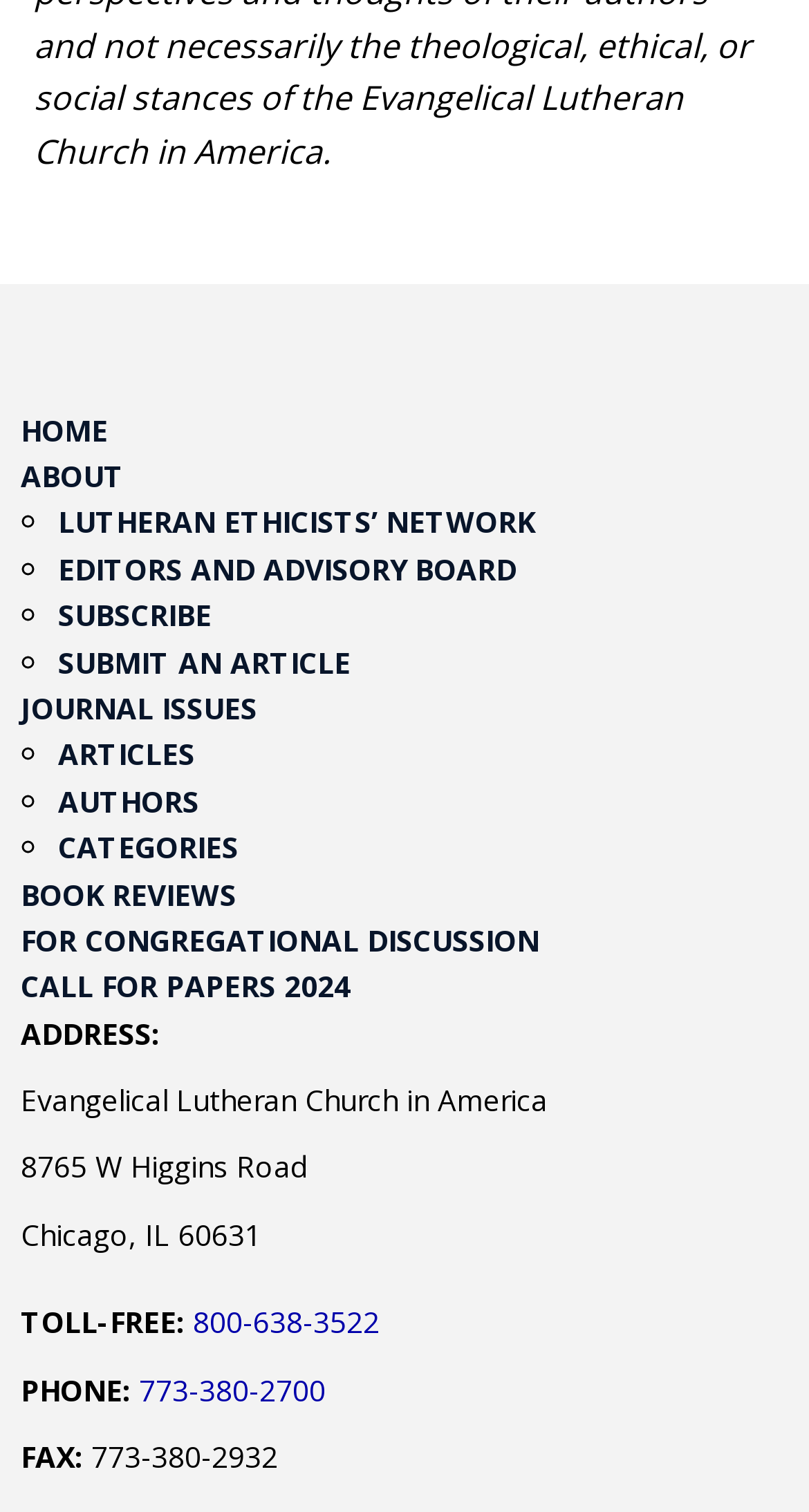Answer the following inquiry with a single word or phrase:
What is the first link on the webpage?

HOME